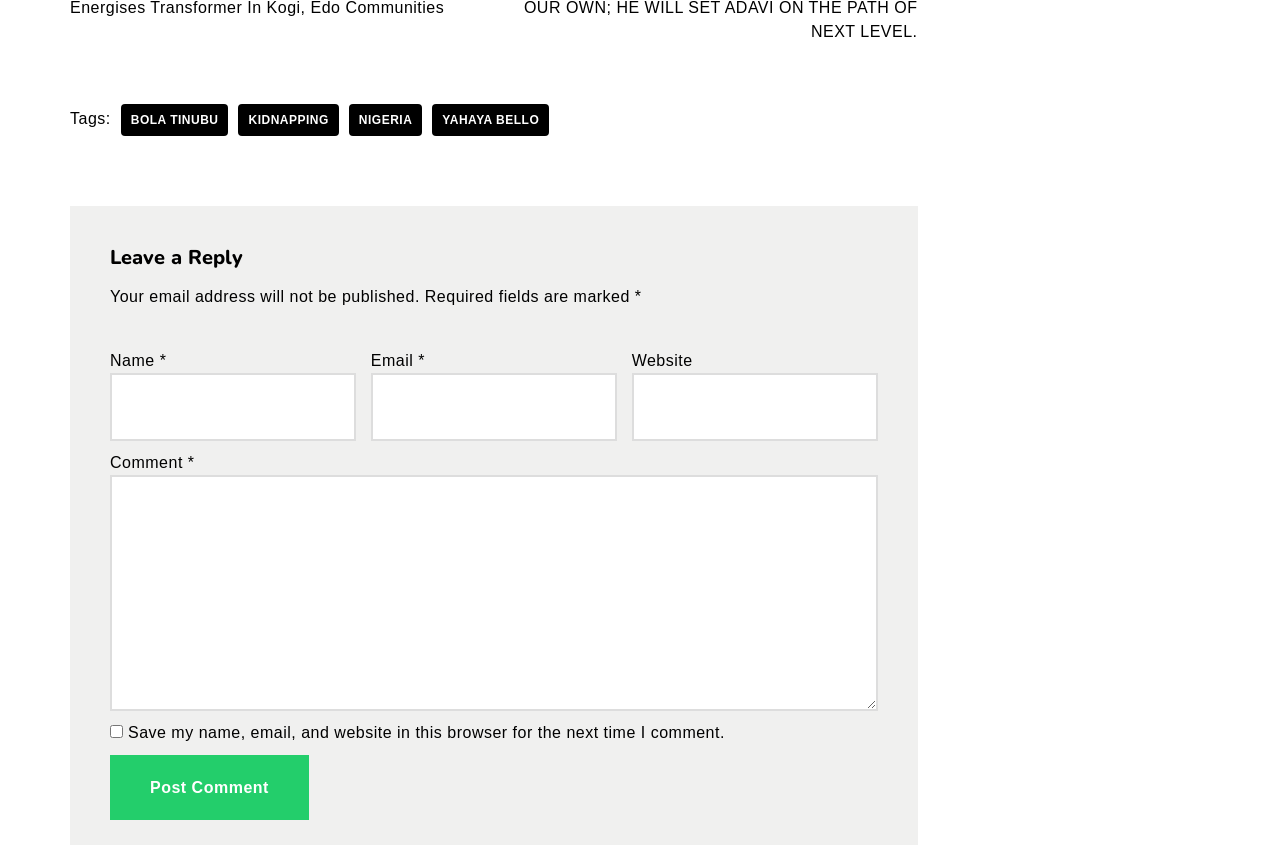What is the purpose of the textbox labeled 'Name'?
Using the image as a reference, answer with just one word or a short phrase.

To enter name